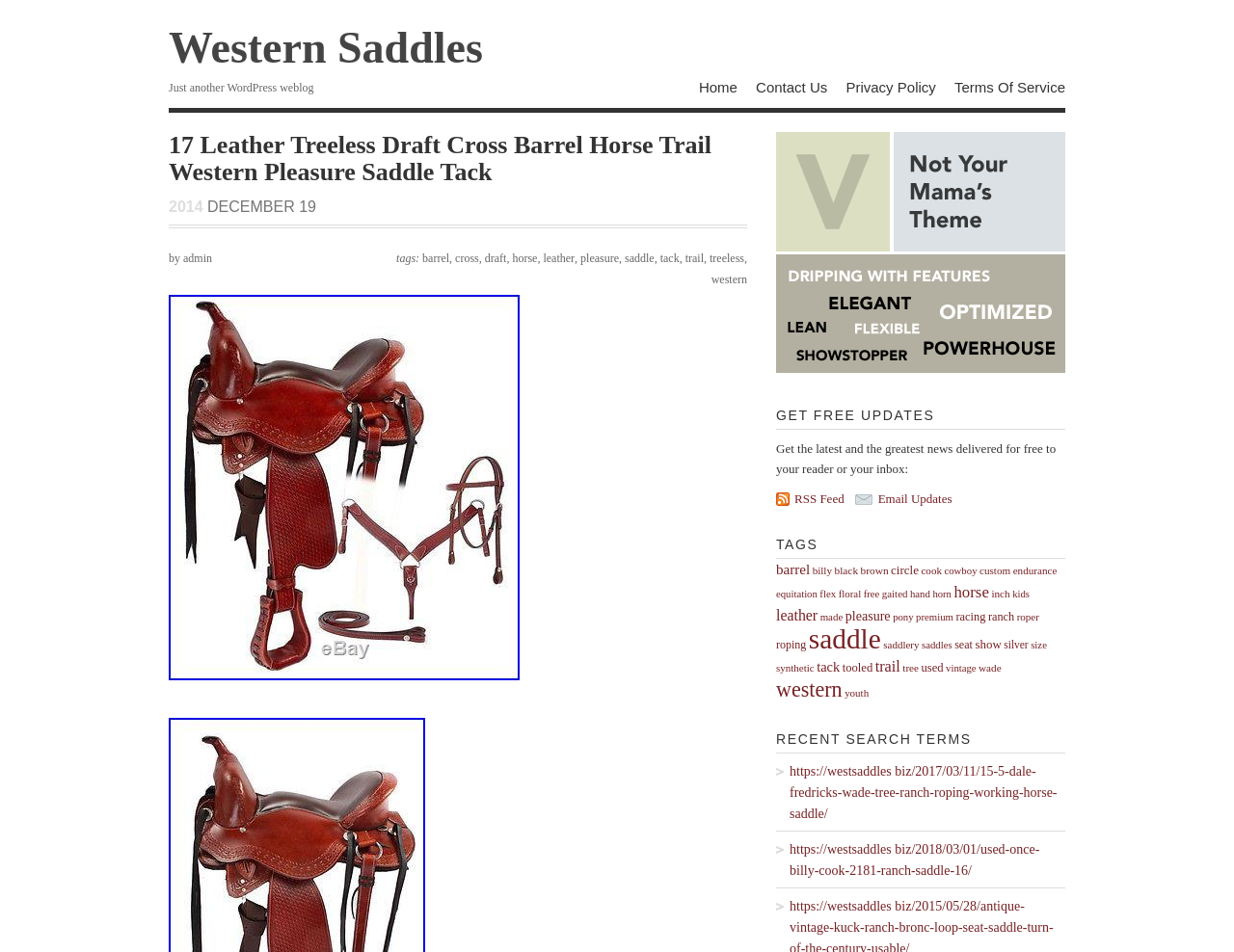What are the tags related to the horse saddle?
Please provide a detailed answer to the question.

I found the answer by looking at the link elements with the text 'barrel', 'cross', 'draft', 'horse', 'leather', 'pleasure', 'saddle', 'tack', 'trail', 'treeless', and 'western' which are likely to be the tags related to the horse saddle.